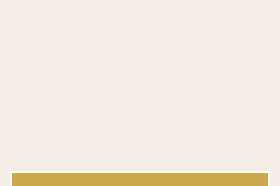Illustrate the image with a detailed and descriptive caption.

The image features a minimalist design characterized by a warm, cream-colored background with a subtle texture. At the bottom of the image, there is a rectangular shape in a rich golden hue, which appears to provide a contrast against the muted background. This visual simplicity is likely intended to evoke a sense of elegance and sophistication.

The image is part of a section on a photography website, specifically under the "Colorado Couples Photographer" link, indicating its relevance to couples seeking photography services in Colorado. This context suggests that the design serves to attract potential clients looking for beautiful, intimate photography that captures their unique stories and moments. Overall, the aesthetic communicates a blend of professionalism and creativity, appealing to couples planning their photography sessions.